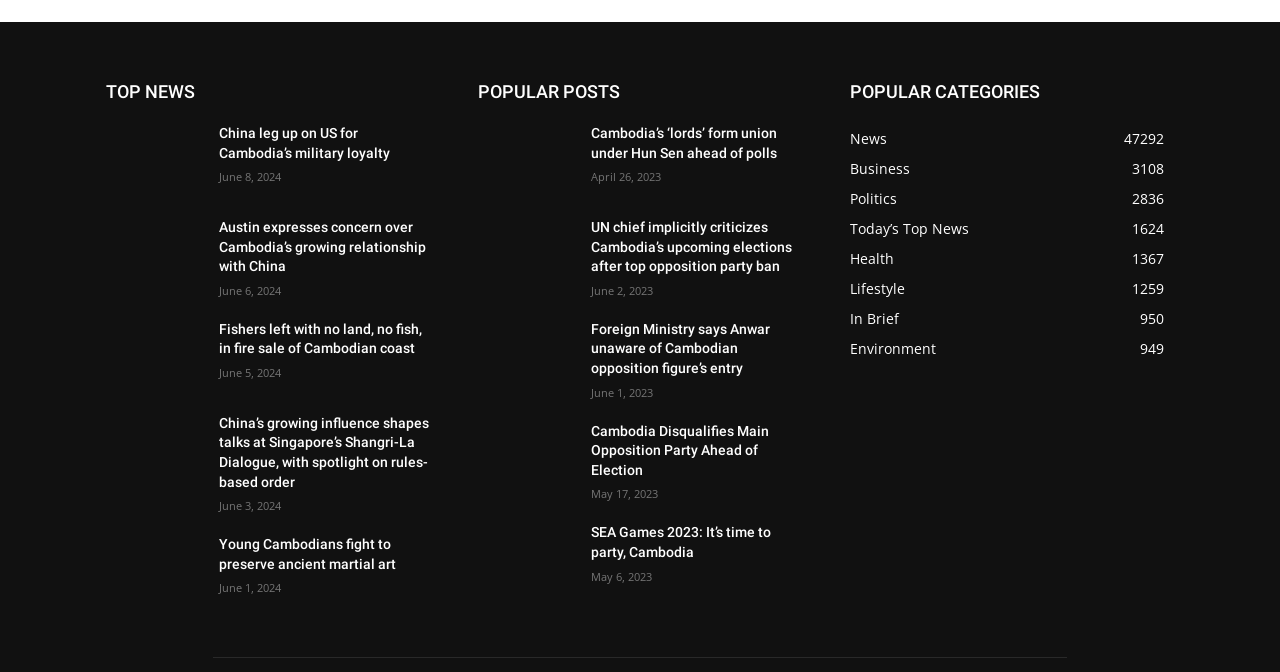Using the elements shown in the image, answer the question comprehensively: What is the title of the article at the top of the webpage?

The title of the article at the top of the webpage is 'China leg up on US for Cambodia’s military loyalty', which is indicated by the heading element with the text 'China leg up on US for Cambodia’s military loyalty' at the top of the webpage.